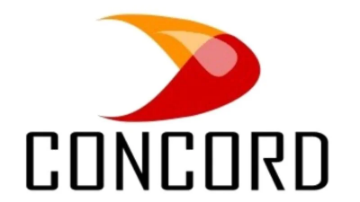Illustrate the image with a detailed caption.

The image showcases the logo of Concord Control Systems Limited, characterized by a dynamic and vibrant design featuring a stylized flame emblem in red and orange, symbolizing energy and innovation. Below the graphical element, the company's name "CONCORD" is displayed prominently in bold black letters, emphasizing strength and professionalism. This logo represents the company's recent announcement about acquiring a majority stake in Advanced Rail Controls Private Limited, highlighting its commitment to expanding its influence and capabilities within the rail control industry.